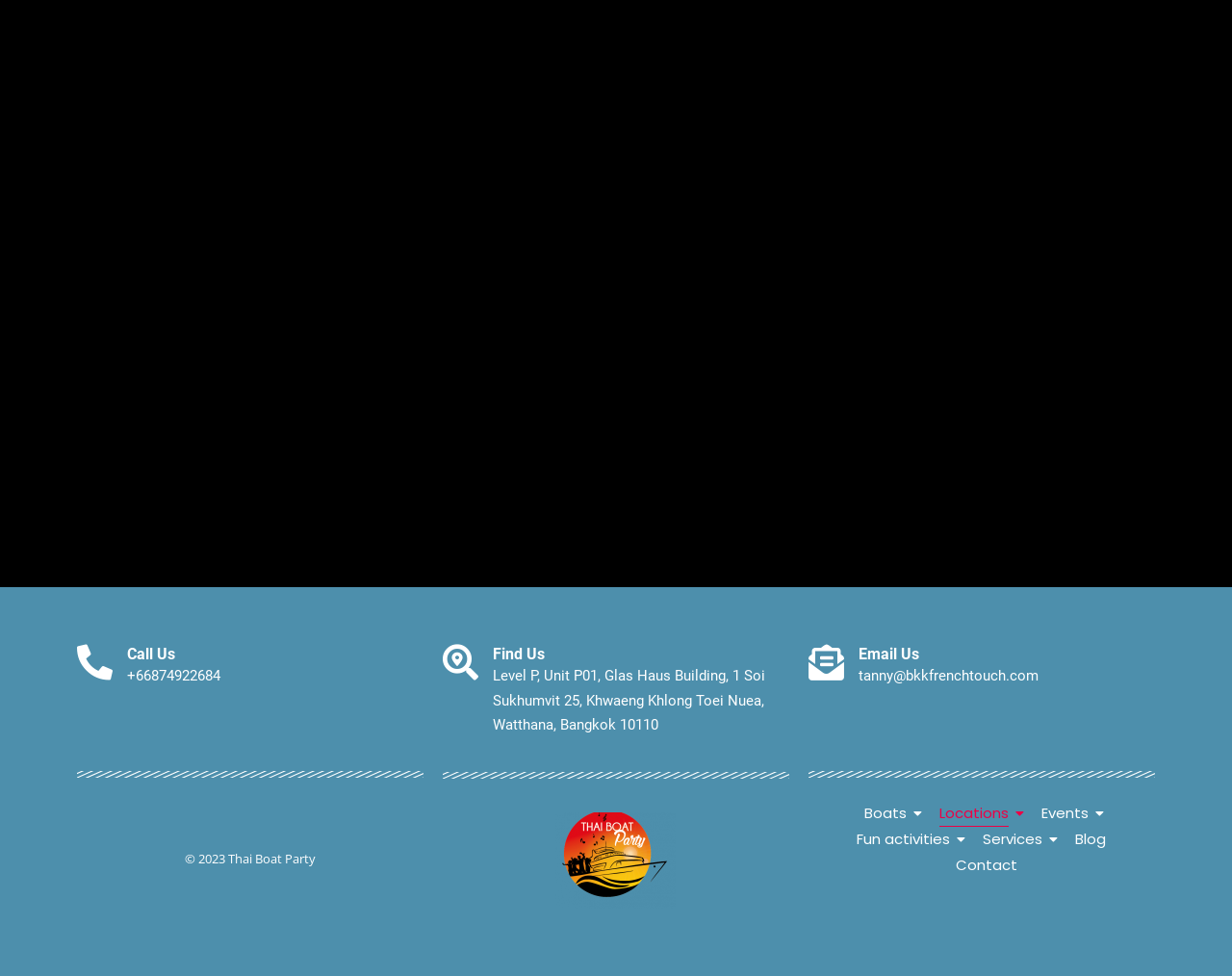Based on the image, give a detailed response to the question: What is the phone number to call?

The phone number to call is located in the 'Call Us' section, which is a heading element, and the number is provided as a static text element next to the 'Call Us' link.